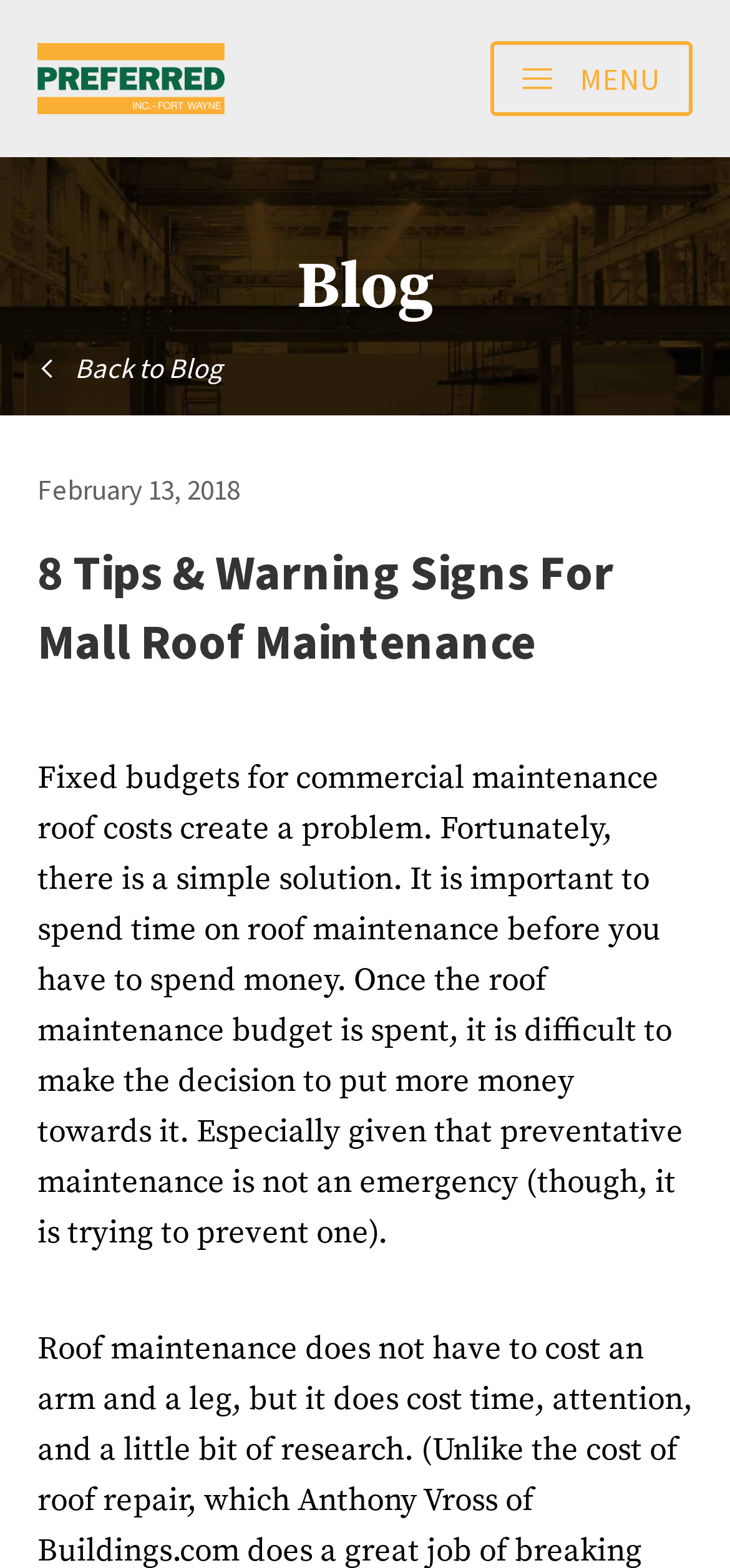Identify the bounding box for the described UI element: "Privacy Policy".

None